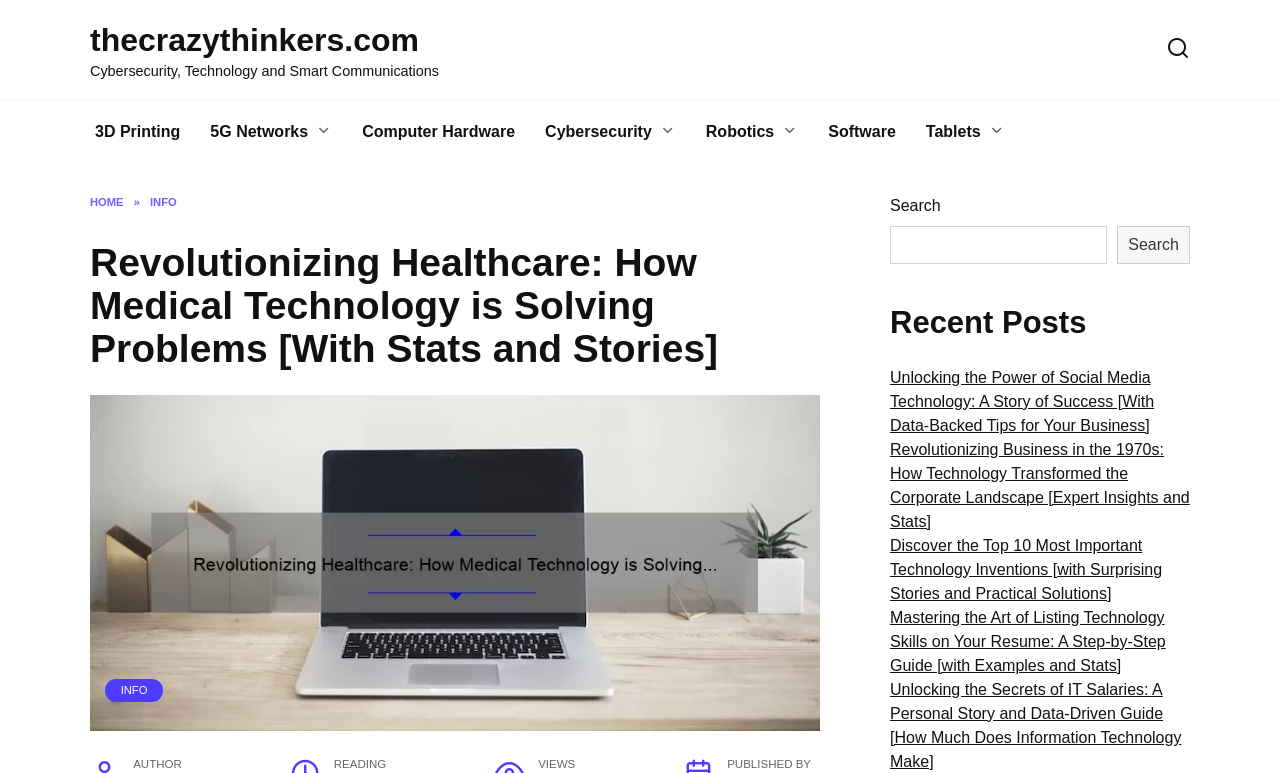Respond to the following question using a concise word or phrase: 
What is the purpose of the search box?

To search the website